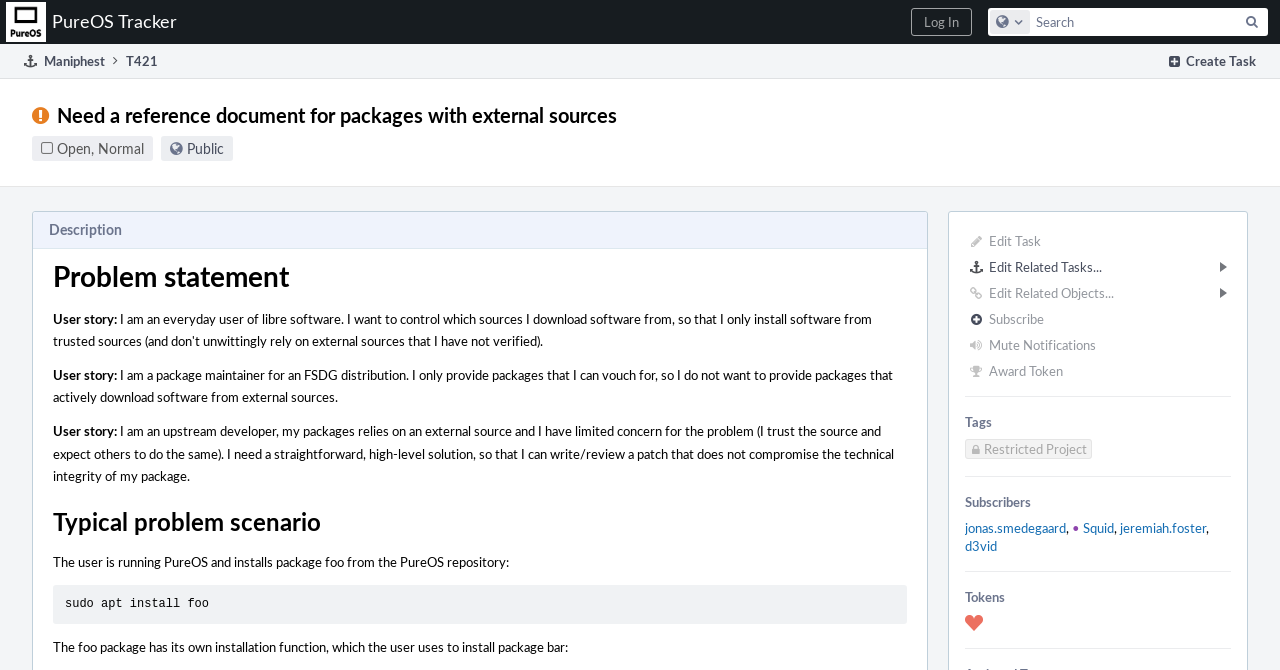Based on the image, please respond to the question with as much detail as possible:
What is the task ID of the current task?

The task ID can be found in the heading 'Need a reference document for packages with external sources Open, NormalPublic' which contains the text 'T421'. This heading is located at the top of the webpage, indicating that it is the main task being referred to.